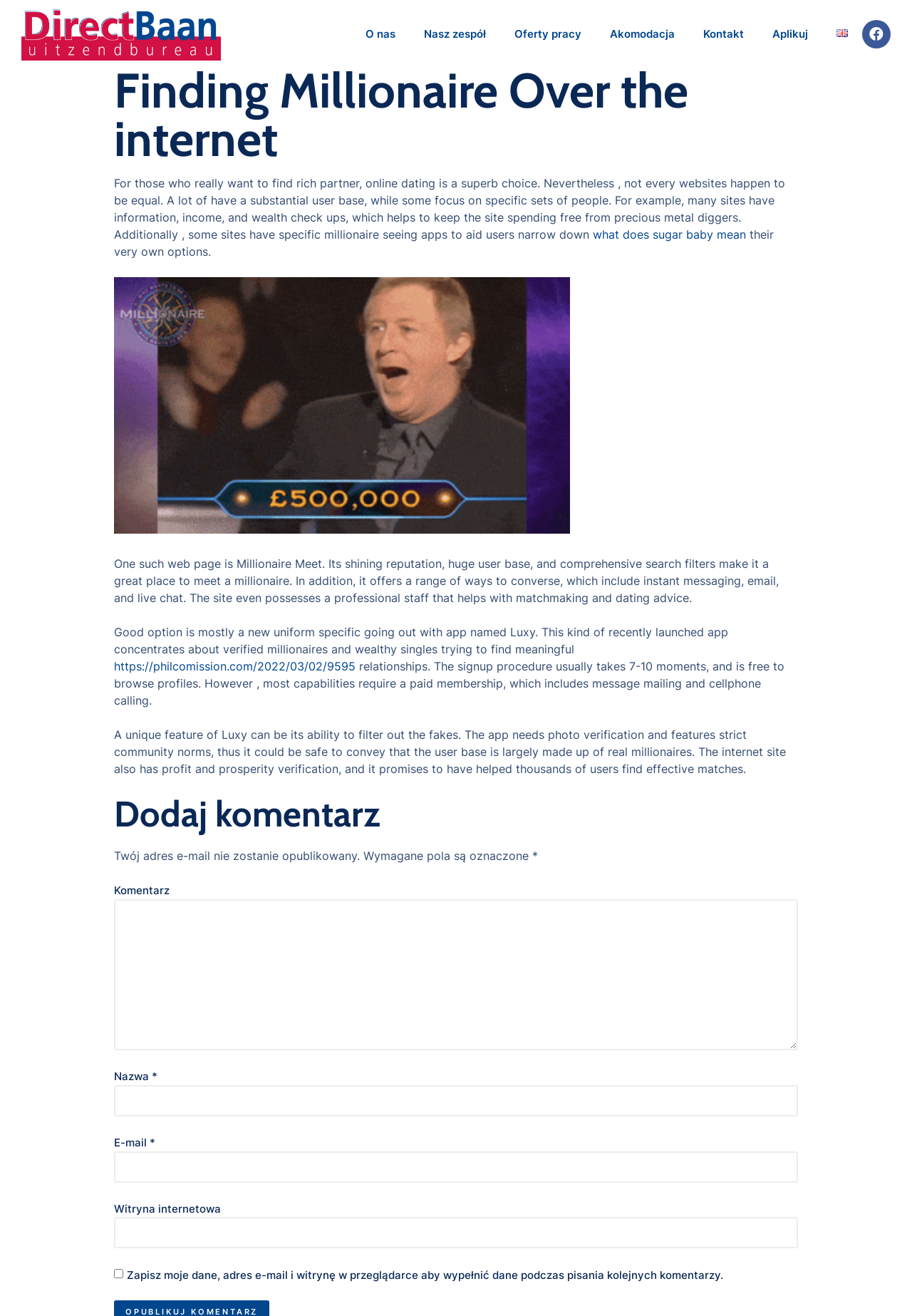Please mark the bounding box coordinates of the area that should be clicked to carry out the instruction: "Click on the 'Aplikuj' link".

[0.847, 0.013, 0.886, 0.038]